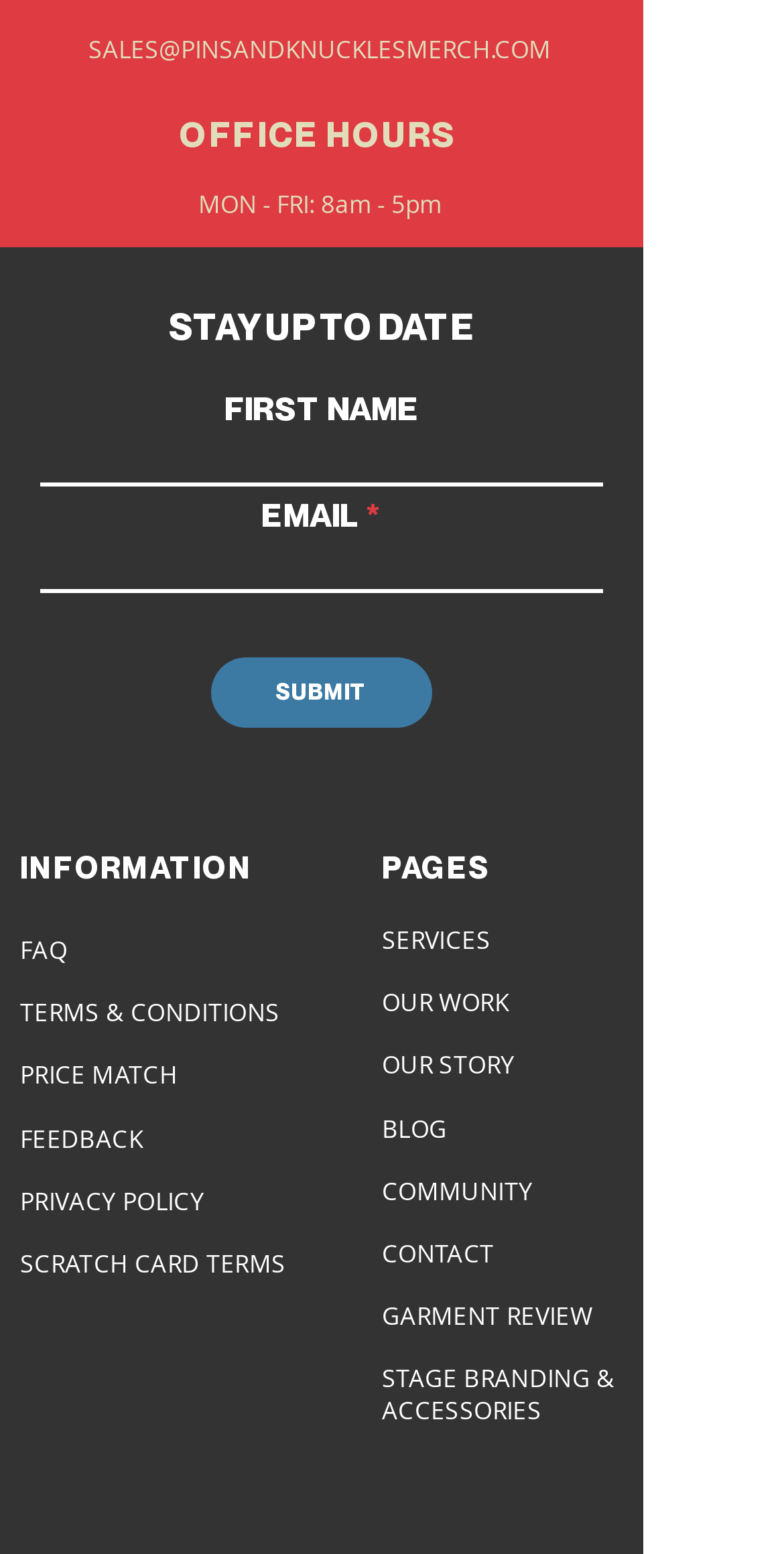Identify the bounding box for the given UI element using the description provided. Coordinates should be in the format (top-left x, top-left y, bottom-right x, bottom-right y) and must be between 0 and 1. Here is the description: STAGE BRANDING & ACCESSORIES

[0.487, 0.876, 0.784, 0.917]